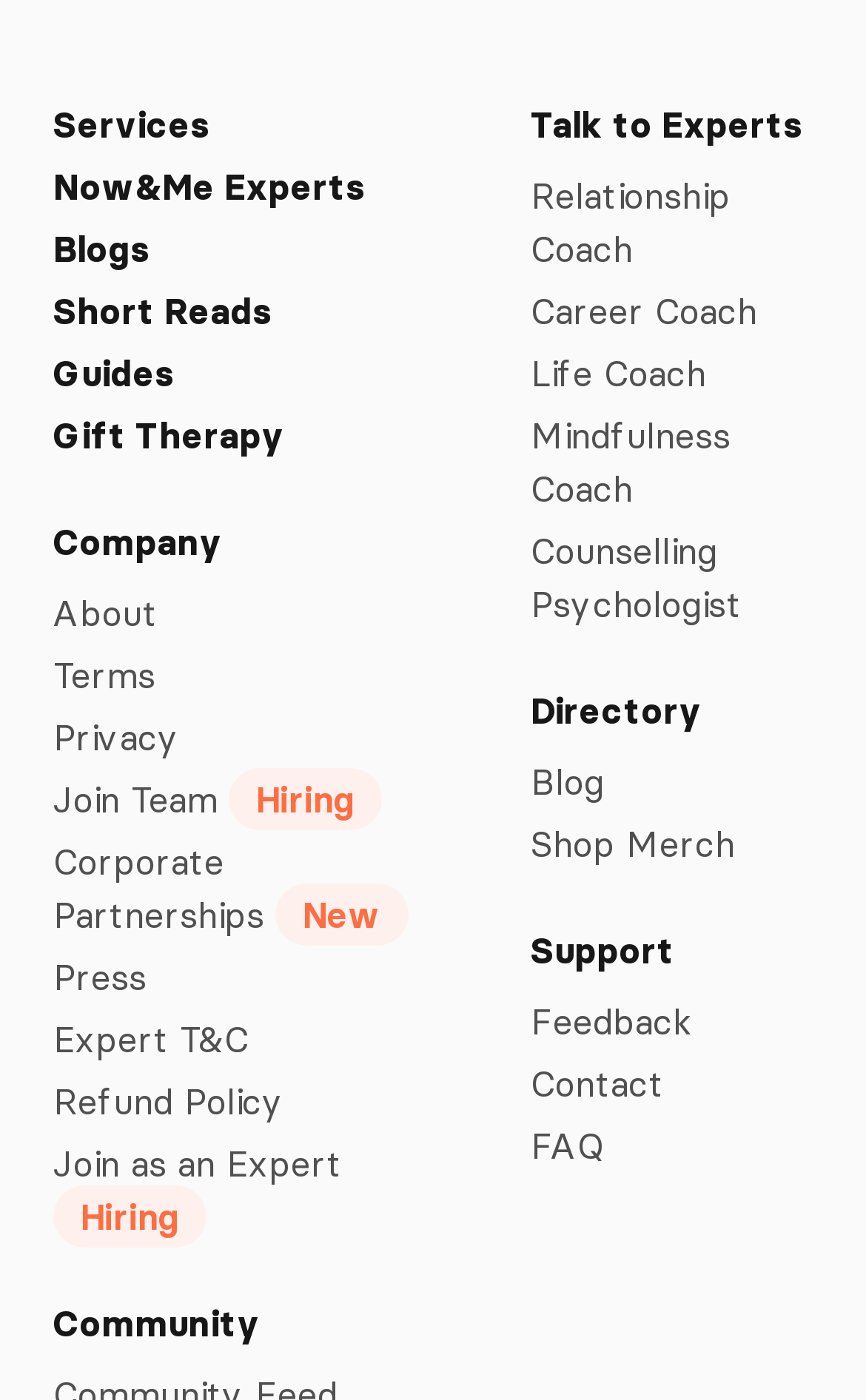Please locate the bounding box coordinates of the element that should be clicked to achieve the given instruction: "Learn about the company".

[0.062, 0.37, 0.259, 0.402]